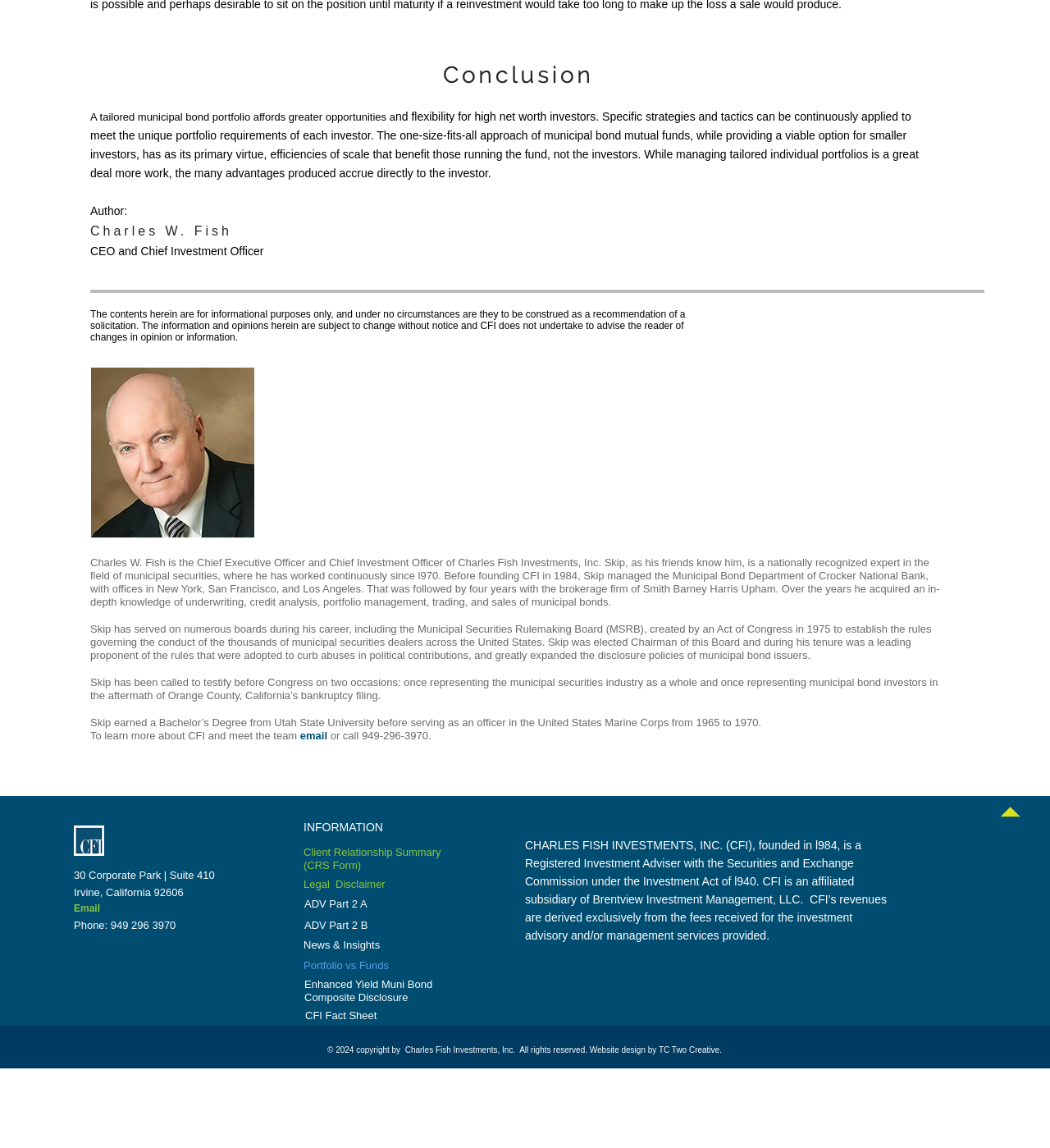Pinpoint the bounding box coordinates of the element that must be clicked to accomplish the following instruction: "Click the 'TC Two Creative' link". The coordinates should be in the format of four float numbers between 0 and 1, i.e., [left, top, right, bottom].

[0.627, 0.911, 0.685, 0.919]